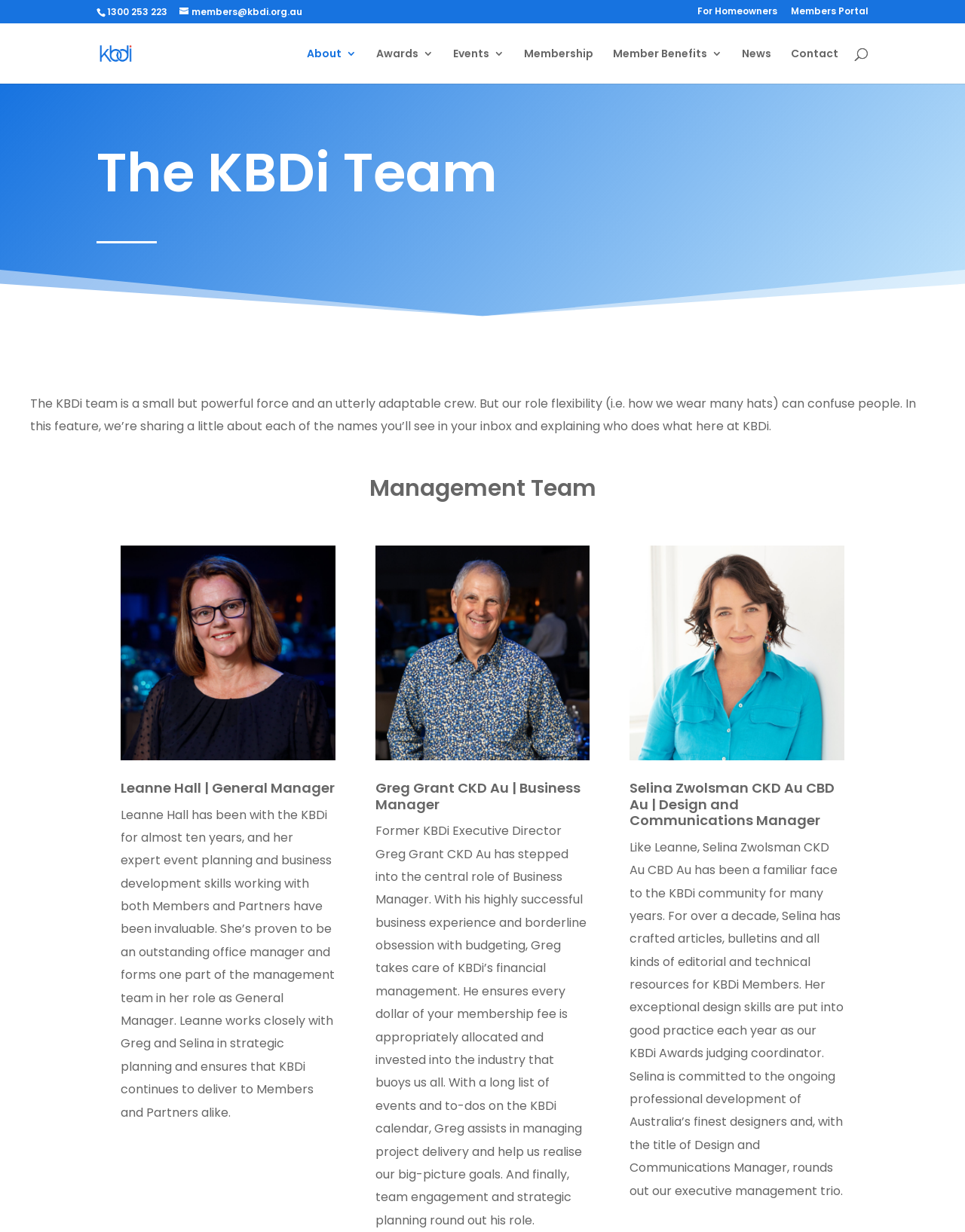Please find the bounding box coordinates for the clickable element needed to perform this instruction: "Visit the Members Portal".

[0.82, 0.006, 0.9, 0.018]